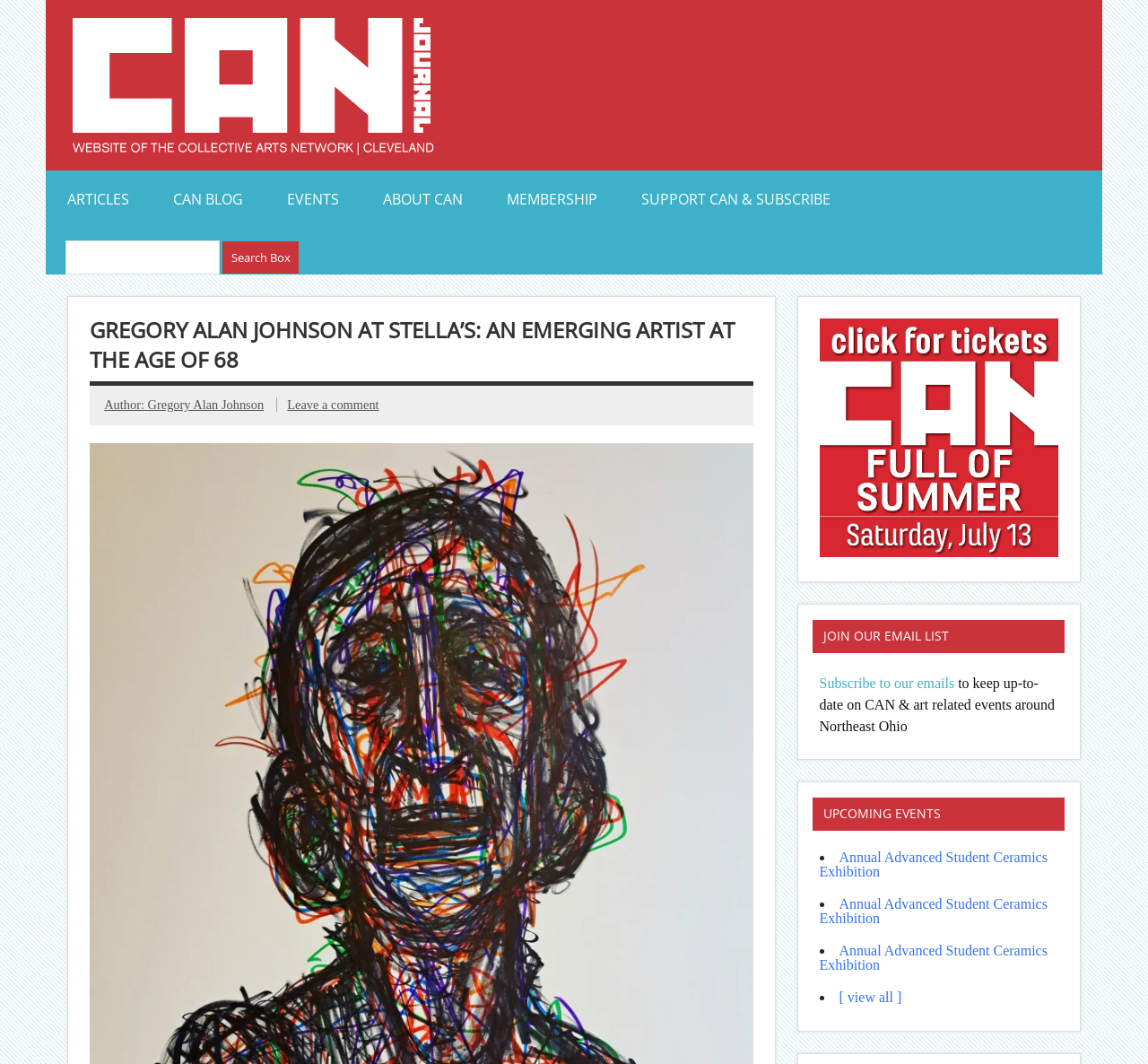Provide the bounding box coordinates of the area you need to click to execute the following instruction: "Subscribe to the email list".

[0.714, 0.635, 0.831, 0.649]